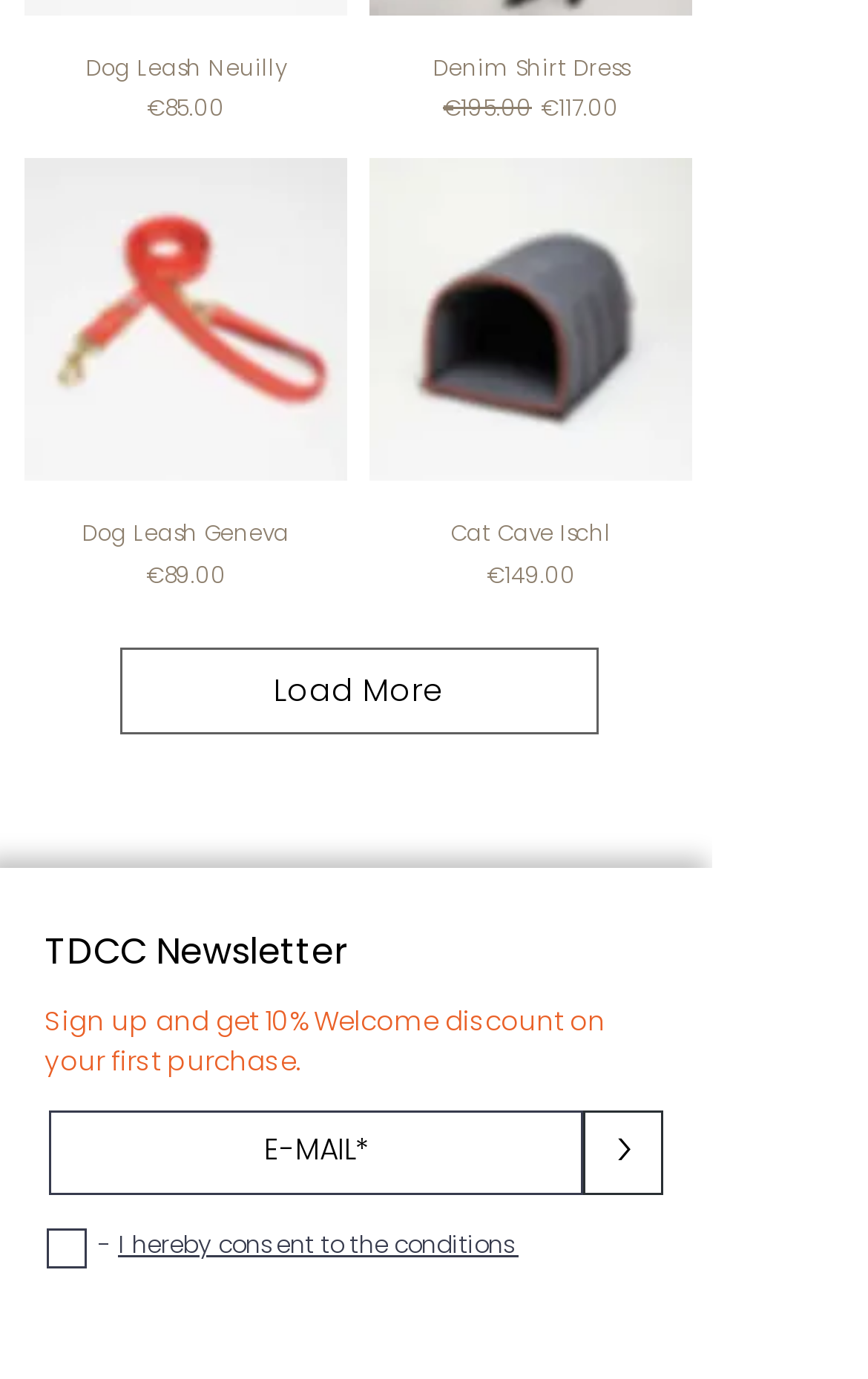Find the UI element described as: "6" and predict its bounding box coordinates. Ensure the coordinates are four float numbers between 0 and 1, [left, top, right, bottom].

None